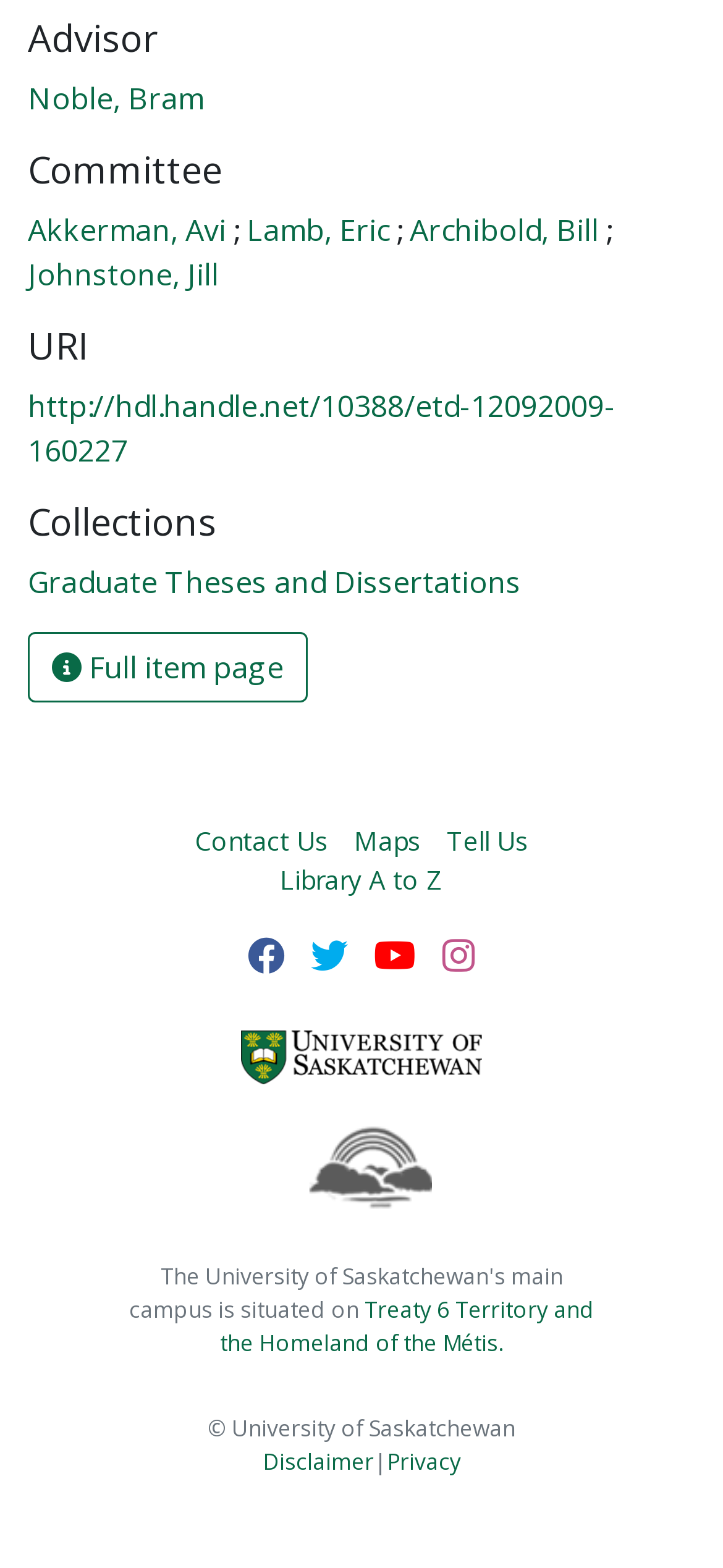What is the URI of the thesis?
Deliver a detailed and extensive answer to the question.

The webpage has a heading 'URI' followed by a link 'http://hdl.handle.net/10388/etd-12092009-160227', which suggests that this is the URI of the thesis.